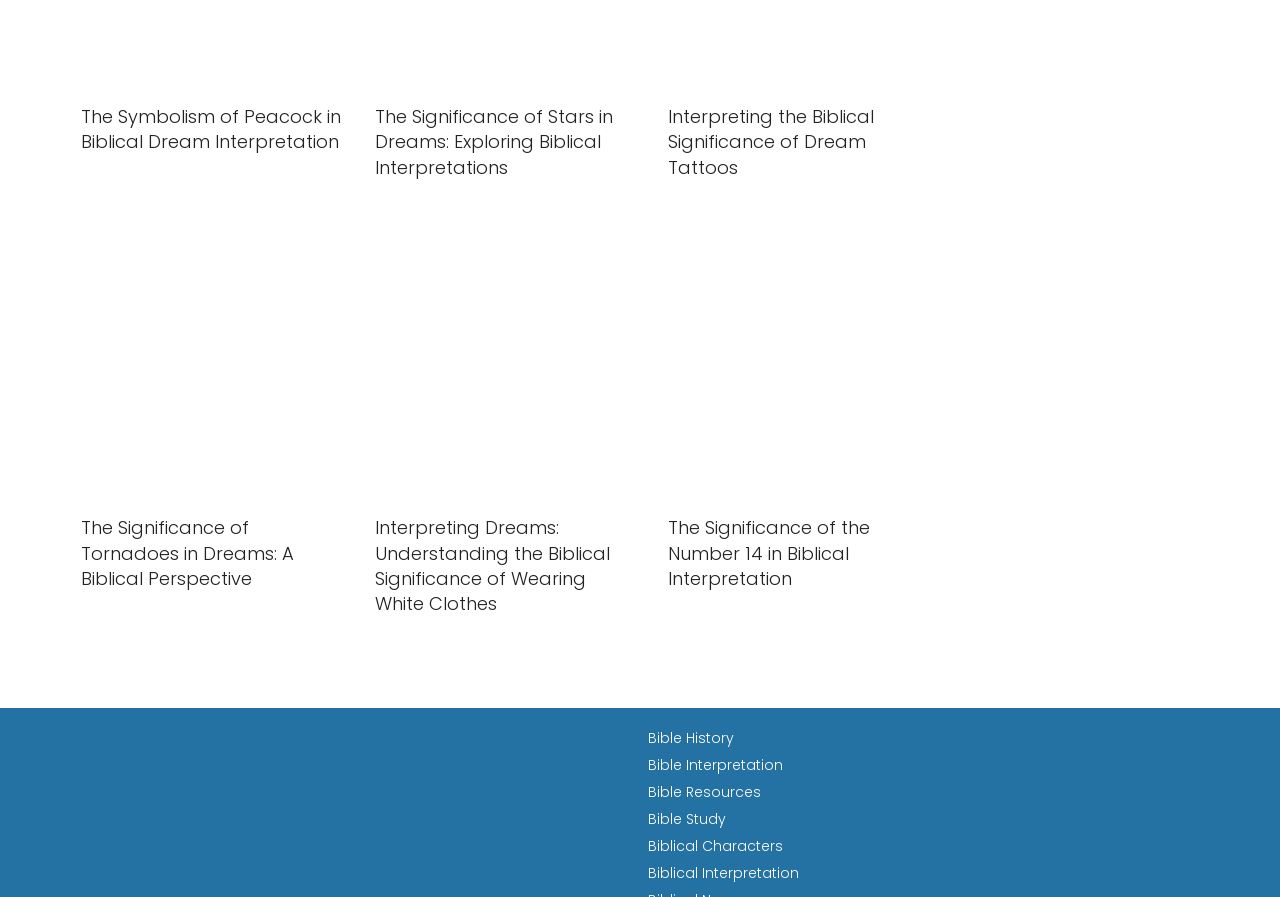Using the webpage screenshot, find the UI element described by Bible History. Provide the bounding box coordinates in the format (top-left x, top-left y, bottom-right x, bottom-right y), ensuring all values are floating point numbers between 0 and 1.

[0.506, 0.812, 0.573, 0.834]